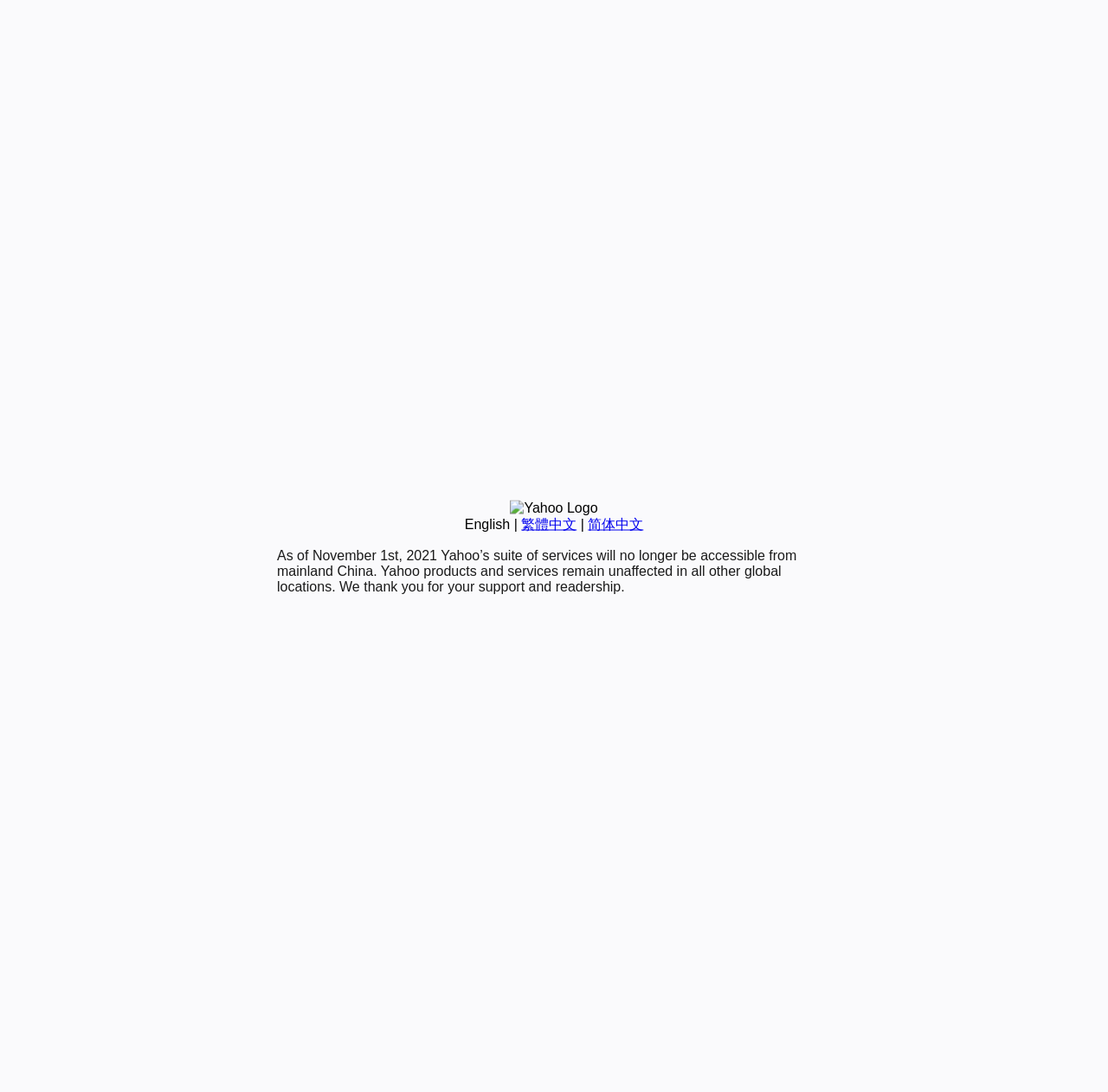Please find the bounding box coordinates in the format (top-left x, top-left y, bottom-right x, bottom-right y) for the given element description. Ensure the coordinates are floating point numbers between 0 and 1. Description: 繁體中文

[0.47, 0.473, 0.52, 0.487]